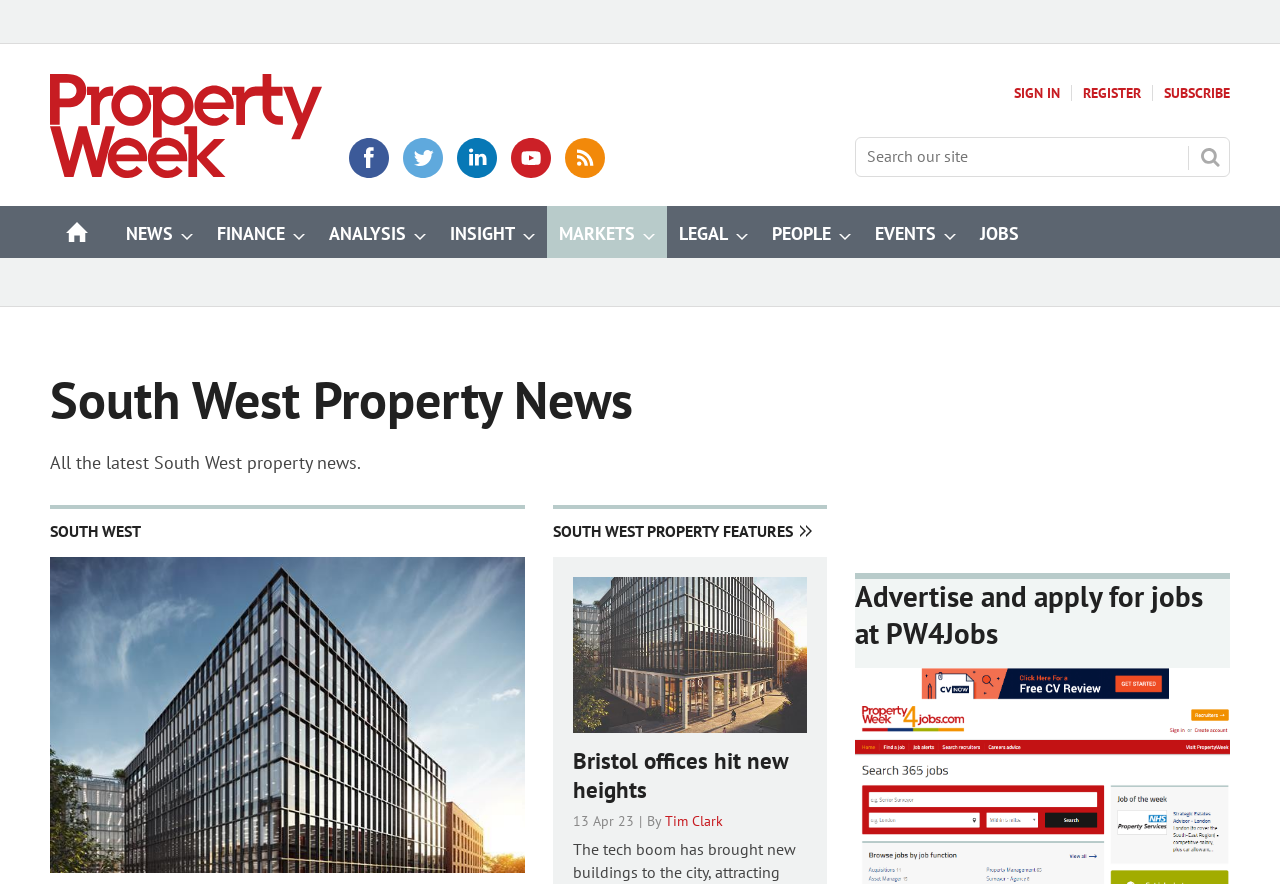Give a concise answer of one word or phrase to the question: 
What are the main categories of news on the website?

News, Finance, Analysis, Insight